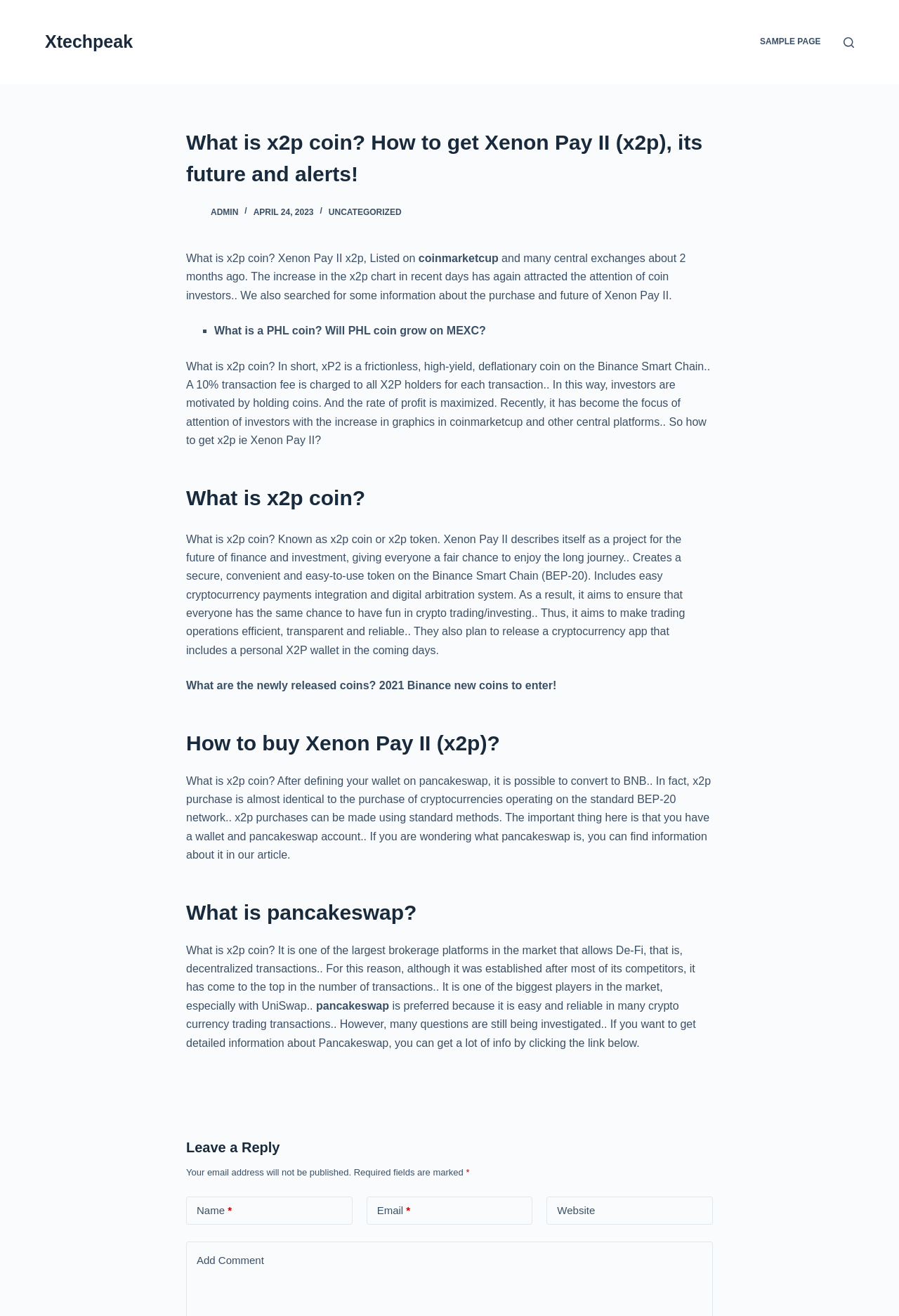What is the name of the platform that allows easy cryptocurrency payments integration and digital arbitration system?
Using the details shown in the screenshot, provide a comprehensive answer to the question.

The webpage describes Xenon Pay II as a project that creates a secure, convenient, and easy-to-use token on the Binance Smart Chain, which includes easy cryptocurrency payments integration and digital arbitration system.